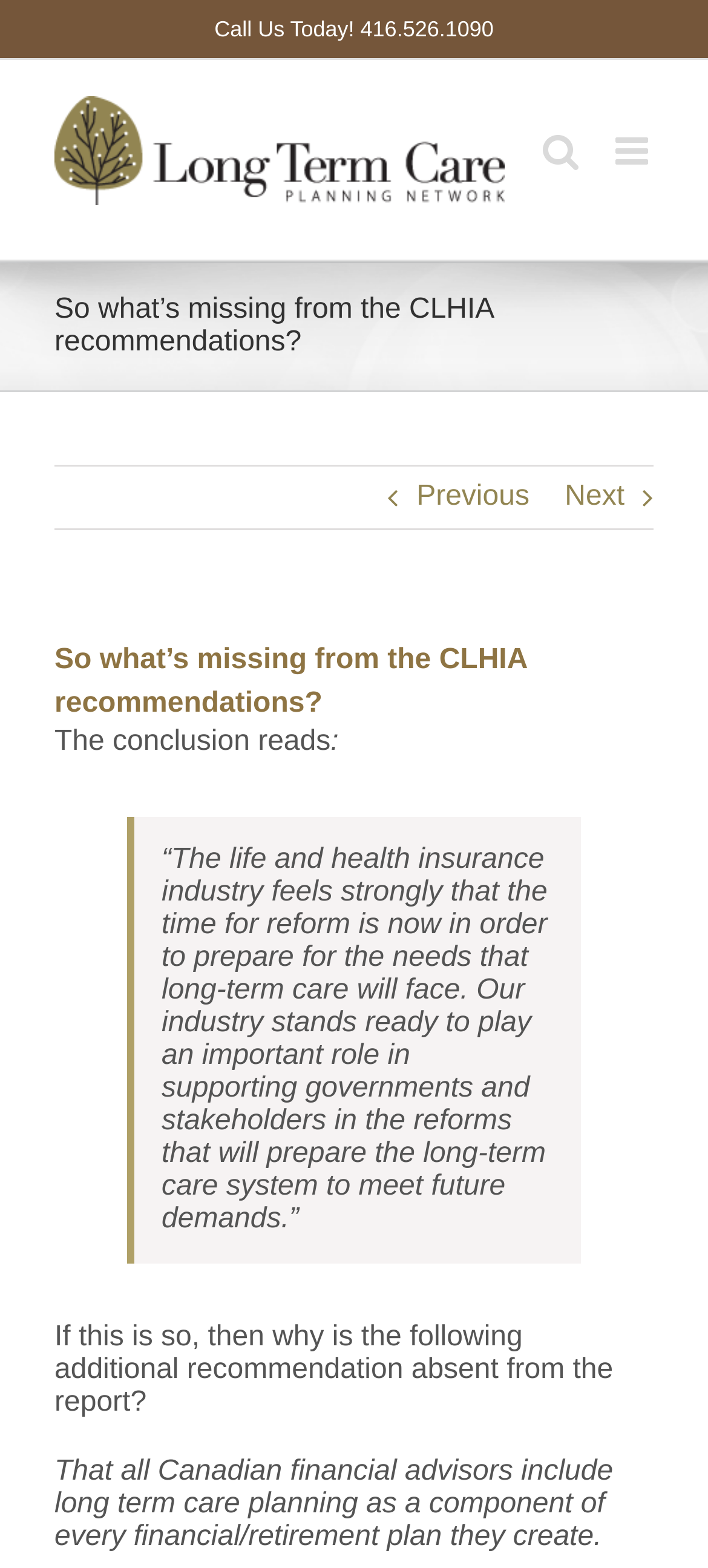Bounding box coordinates must be specified in the format (top-left x, top-left y, bottom-right x, bottom-right y). All values should be floating point numbers between 0 and 1. What are the bounding box coordinates of the UI element described as: aria-label="Toggle mobile menu"

[0.869, 0.085, 0.923, 0.109]